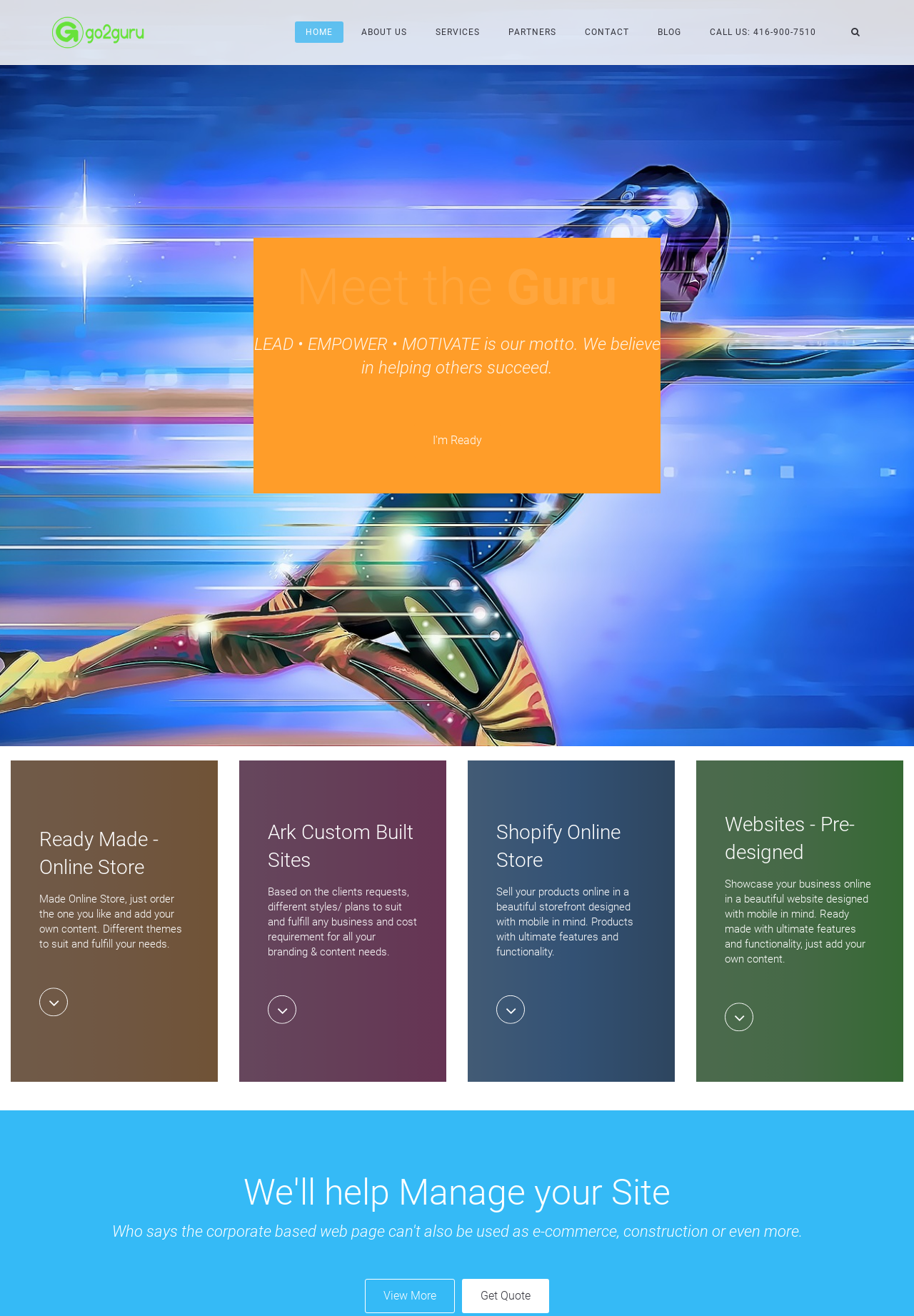What are the three services offered by Go2Guru Webs?
Can you provide an in-depth and detailed response to the question?

The three services offered by Go2Guru Webs are located in the middle of the webpage, which are 'WooCommerce', 'WordPress', and 'Google' as indicated by the heading elements with the text content 'WooCommerce', 'WordPress', and 'Google' respectively.